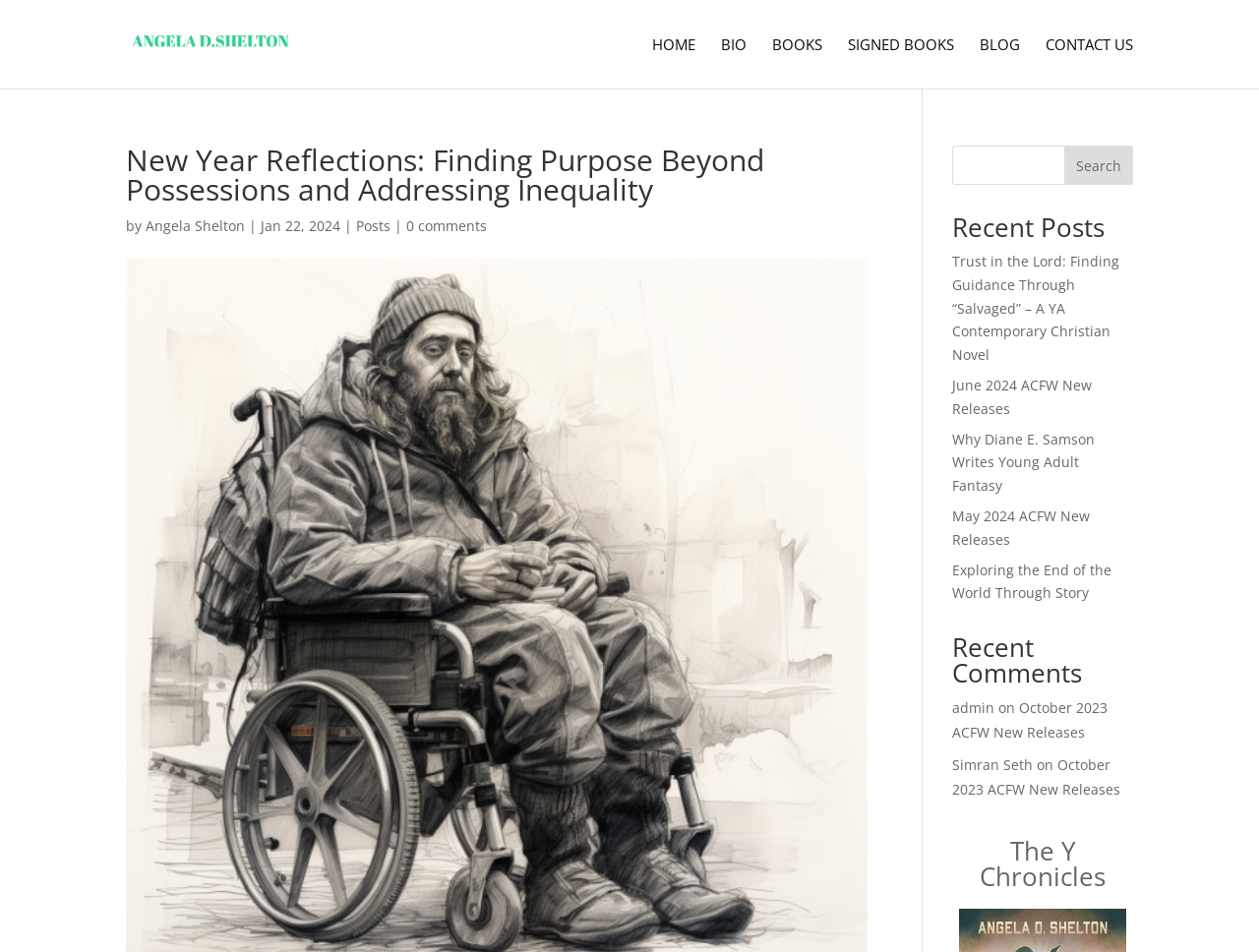What is the category of the article 'Trust in the Lord: Finding Guidance Through “Salvaged” – A YA Contemporary Christian Novel'?
Give a detailed response to the question by analyzing the screenshot.

I found the category of the article by looking at the heading 'Recent Posts' above the link 'Trust in the Lord: Finding Guidance Through “Salvaged” – A YA Contemporary Christian Novel', which suggests that this article belongs to the category of Recent Posts.